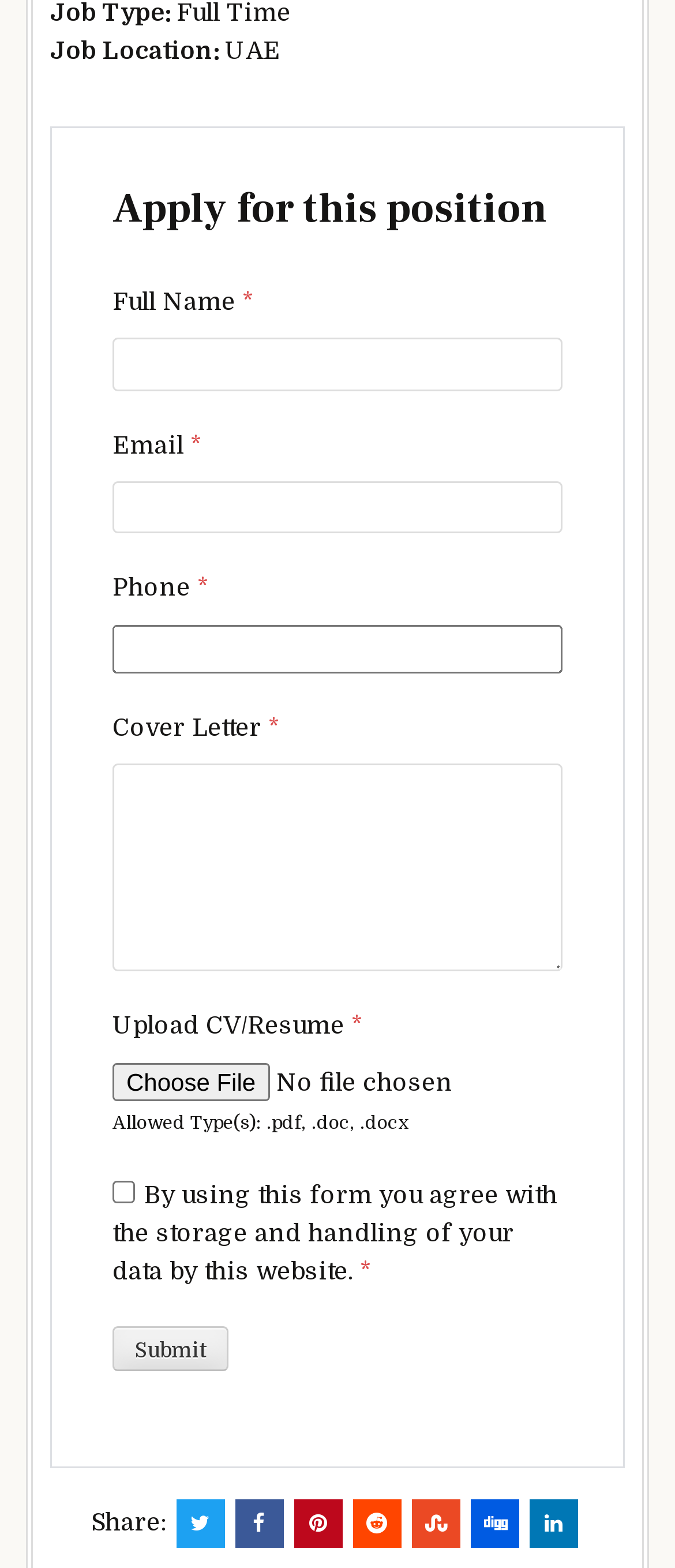Determine the bounding box for the HTML element described here: "name="form_sub" value="Submit"". The coordinates should be given as [left, top, right, bottom] with each number being a float between 0 and 1.

[0.167, 0.846, 0.338, 0.874]